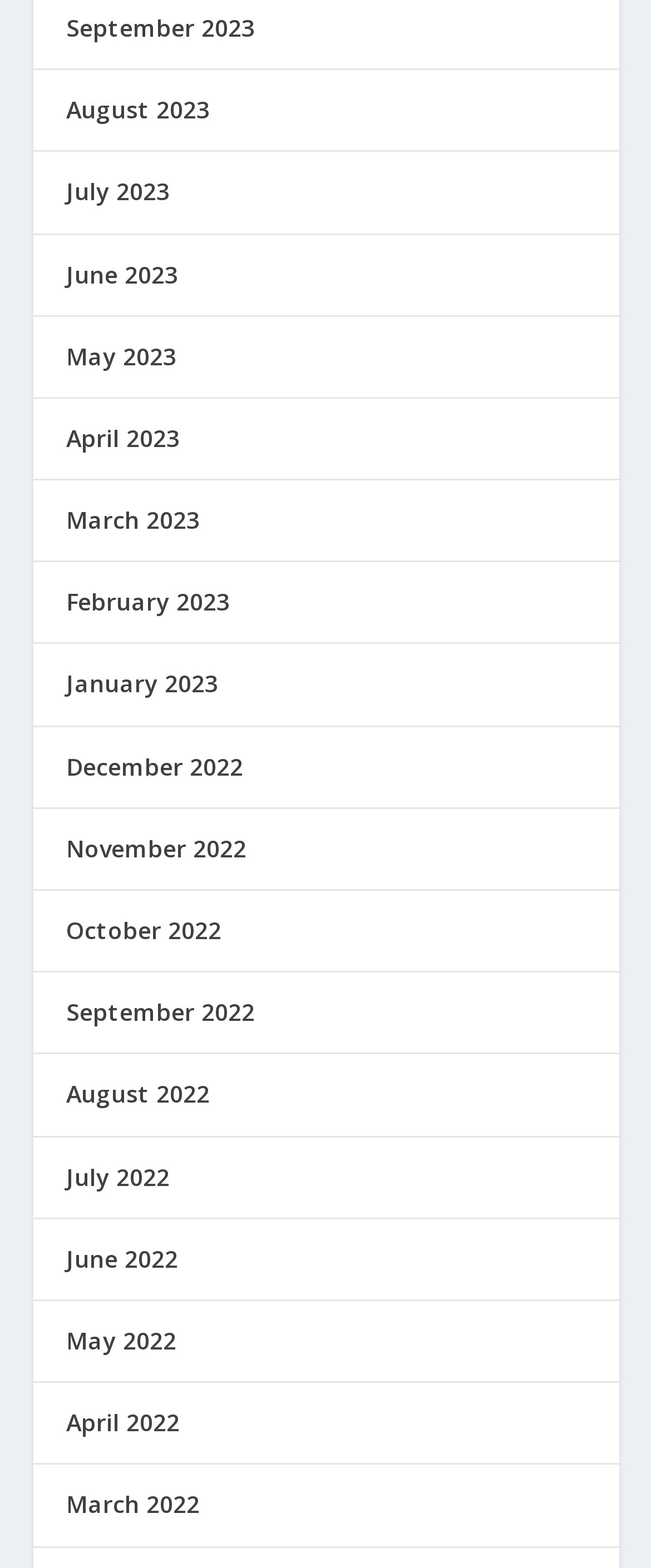Are the months listed in chronological order?
Could you answer the question with a detailed and thorough explanation?

I examined the list of links and found that the months are listed in chronological order, from the latest month (September 2023) to the earliest month (March 2022).